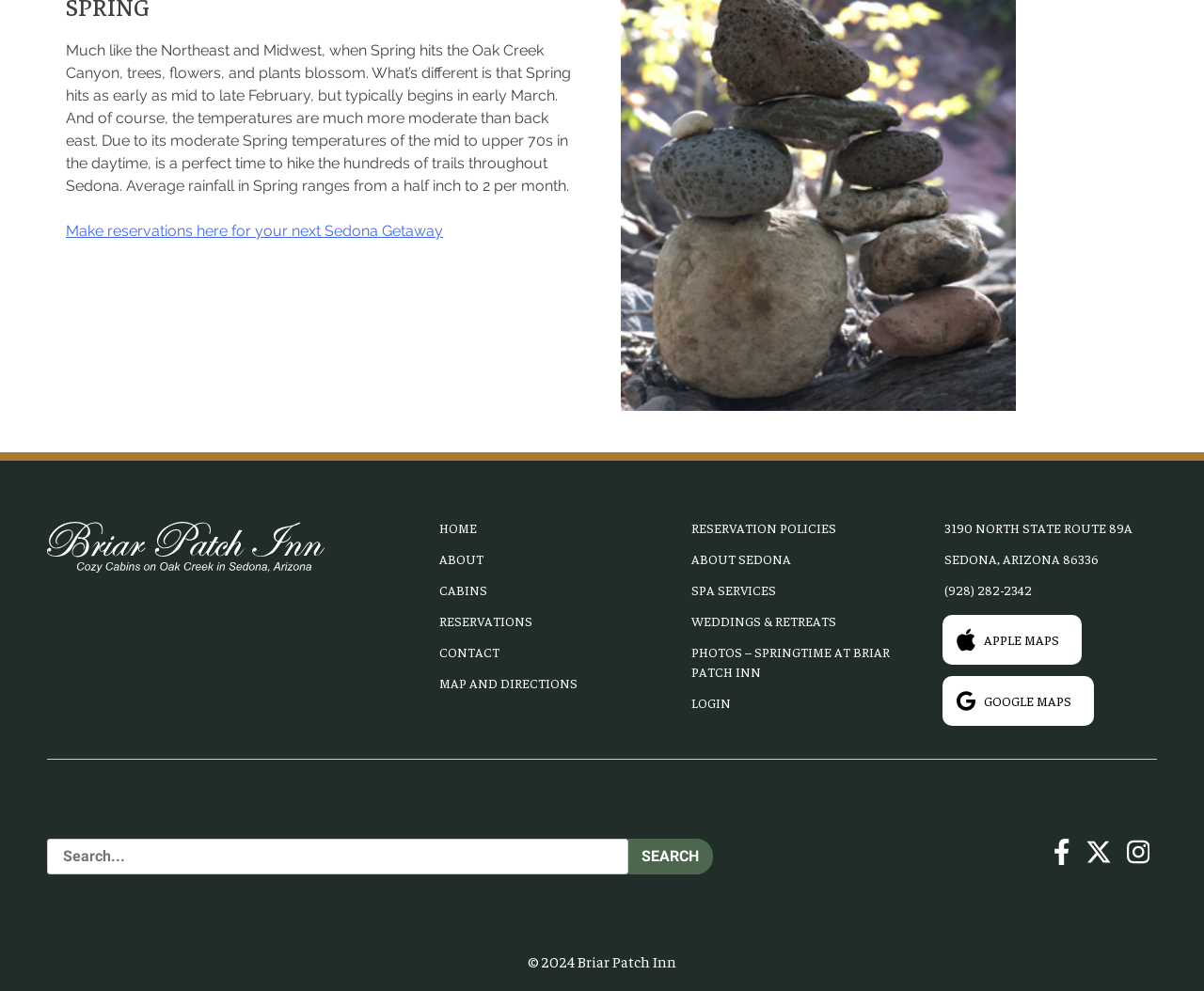Specify the bounding box coordinates of the region I need to click to perform the following instruction: "View the photos of Springtime at Briar Patch Inn". The coordinates must be four float numbers in the range of 0 to 1, i.e., [left, top, right, bottom].

[0.571, 0.642, 0.751, 0.693]